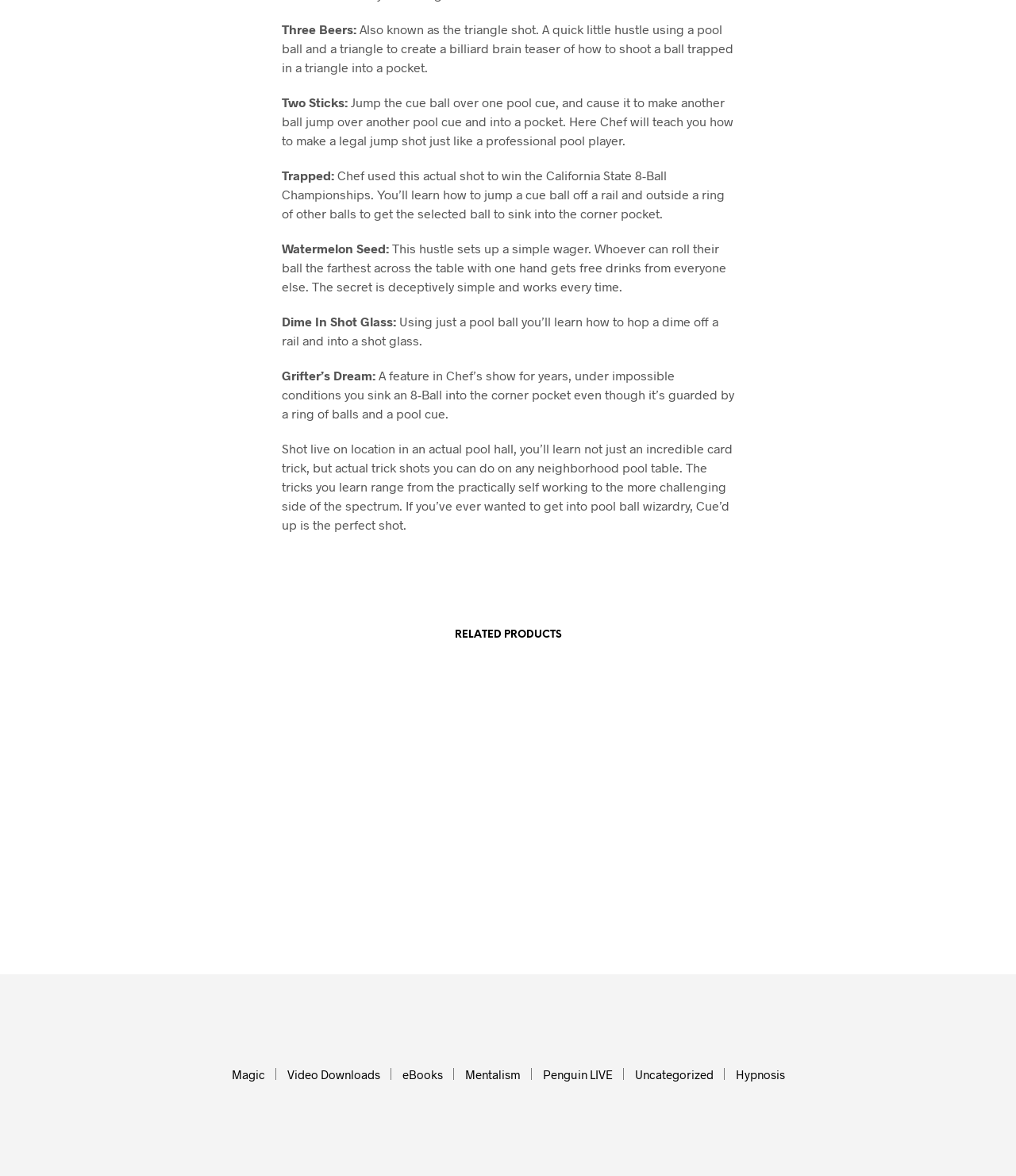Locate the bounding box coordinates of the item that should be clicked to fulfill the instruction: "Click on 'RELATED PRODUCTS'".

[0.162, 0.535, 0.838, 0.545]